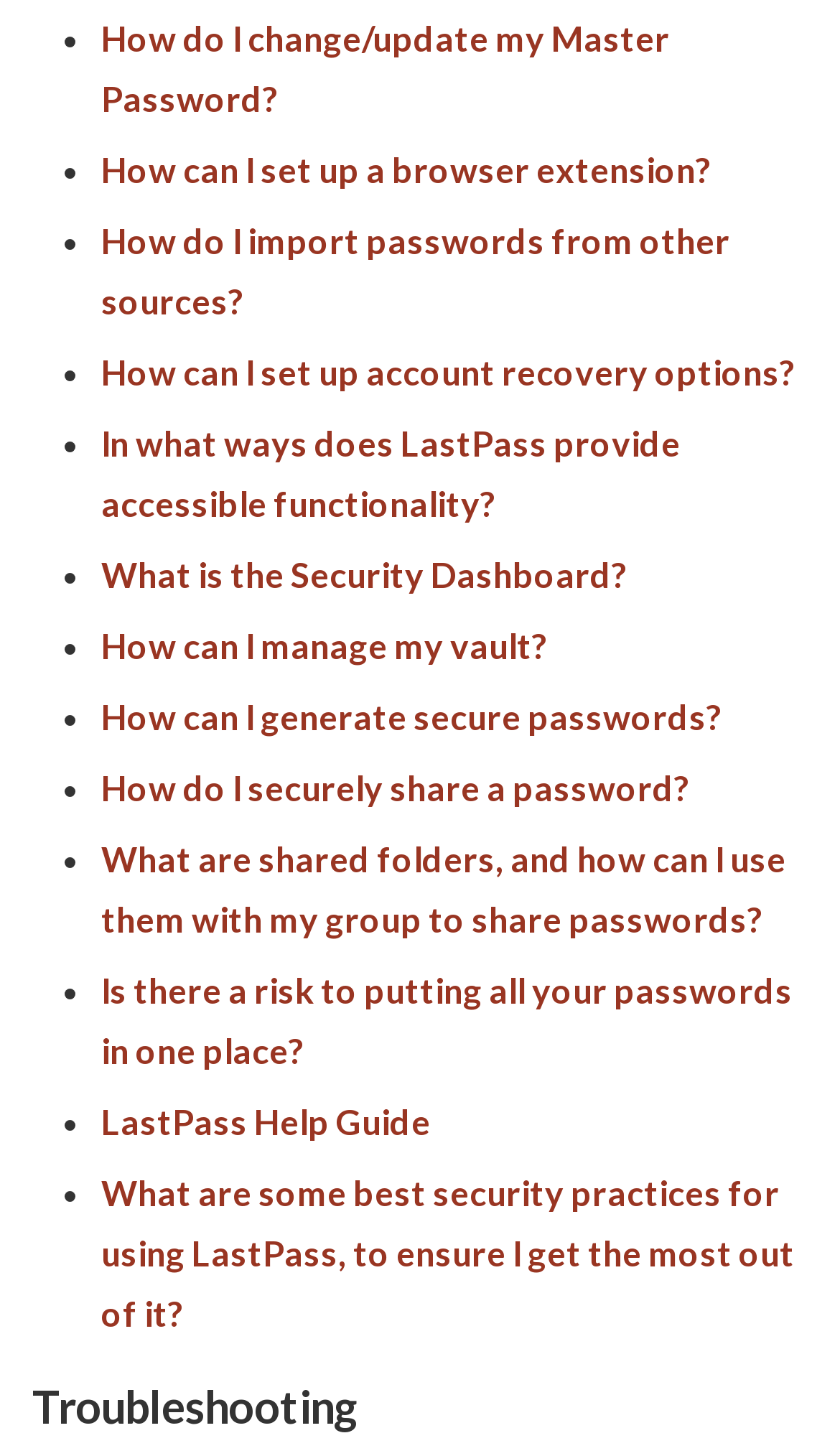Locate the bounding box coordinates of the element that should be clicked to execute the following instruction: "Click on 'How do I change/update my Master Password?'".

[0.121, 0.012, 0.797, 0.082]